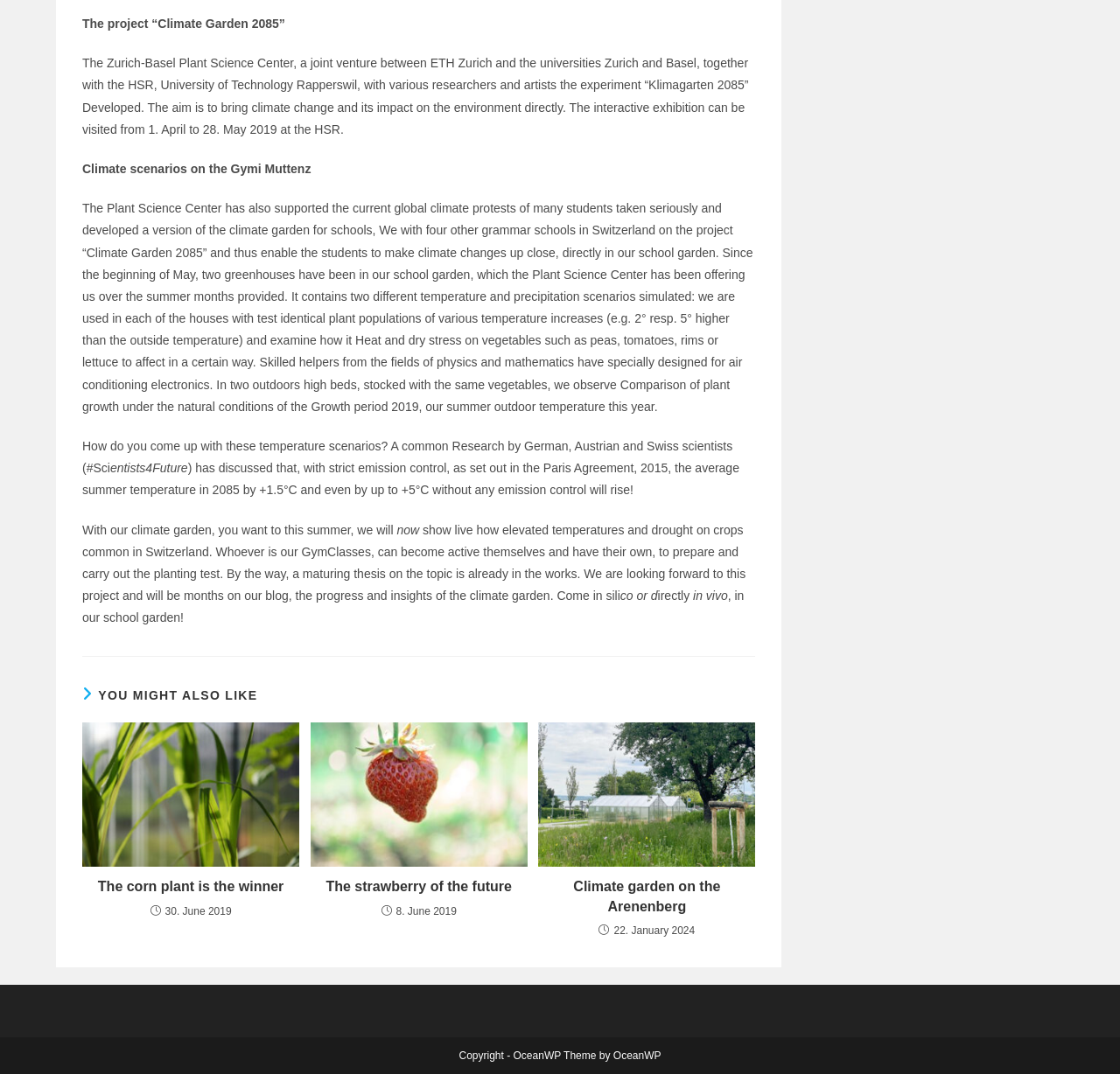Refer to the screenshot and answer the following question in detail:
What is the date of the latest article?

The date of the latest article is mentioned in the time element, which says '30. June 2019'. This is the date of the article 'The corn plant is the winner'.